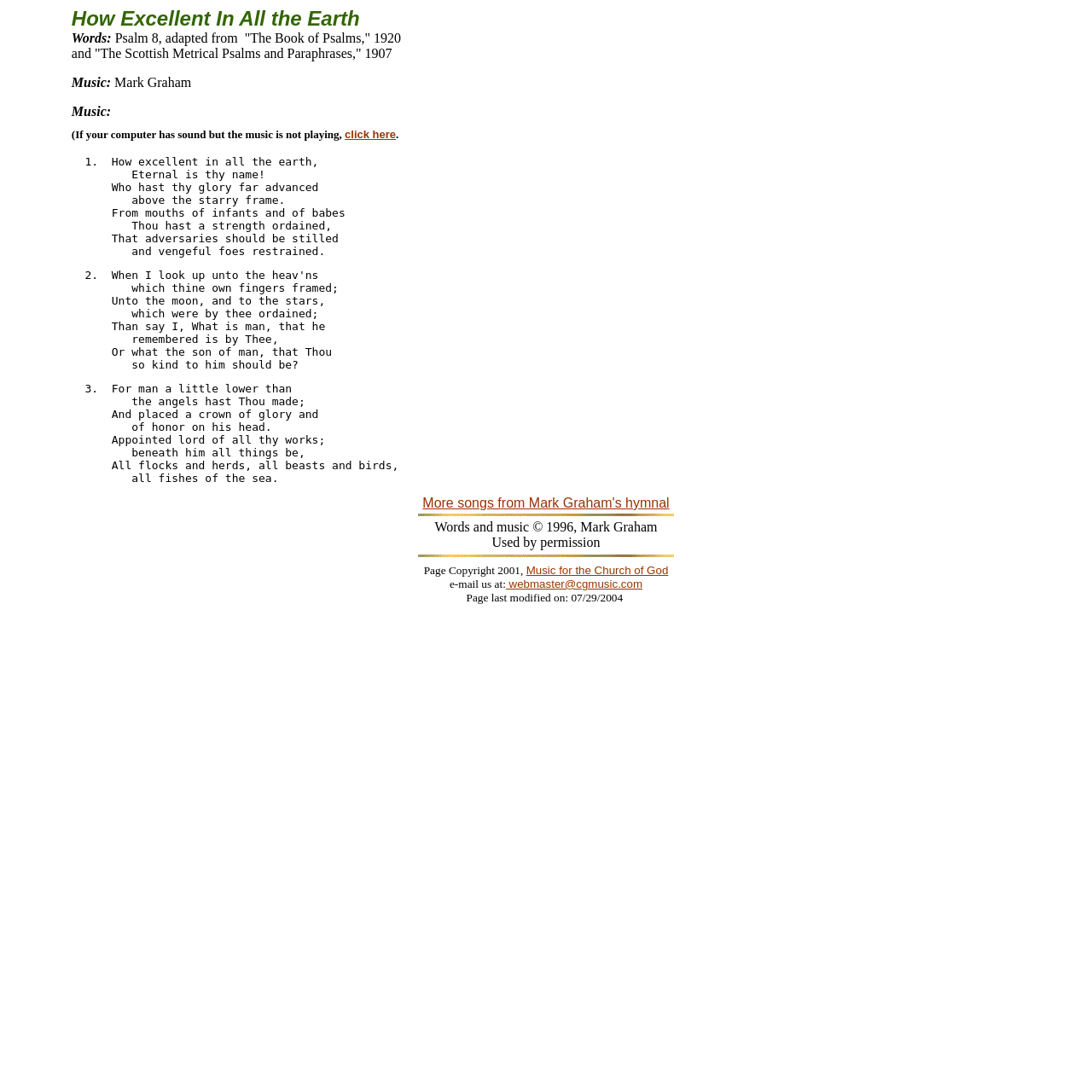Identify and provide the bounding box coordinates of the UI element described: "click here". The coordinates should be formatted as [left, top, right, bottom], with each number being a float between 0 and 1.

[0.316, 0.117, 0.363, 0.129]